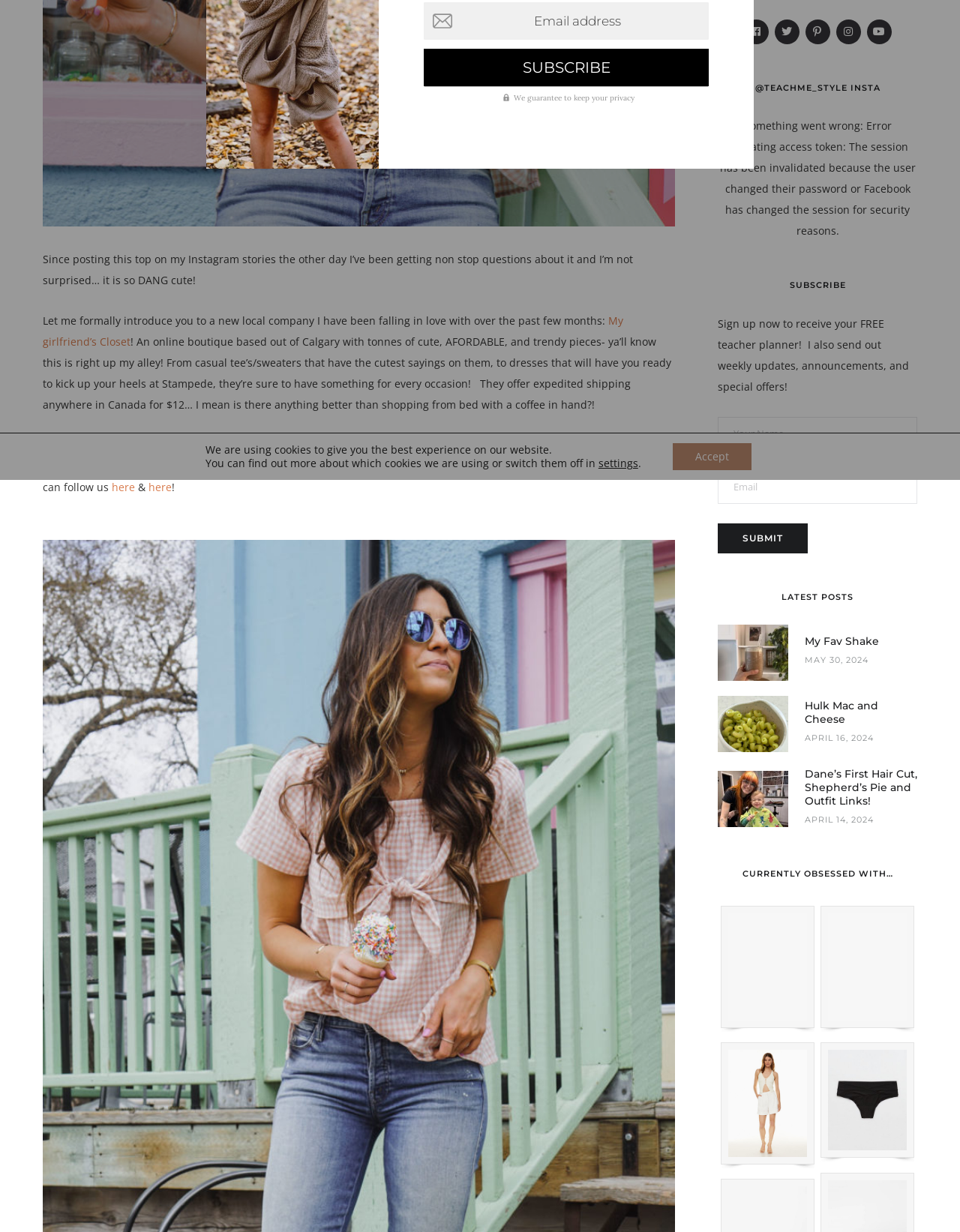Provide the bounding box coordinates for the UI element that is described by this text: "name="EMAIL" placeholder="Email"". The coordinates should be in the form of four float numbers between 0 and 1: [left, top, right, bottom].

[0.748, 0.381, 0.955, 0.409]